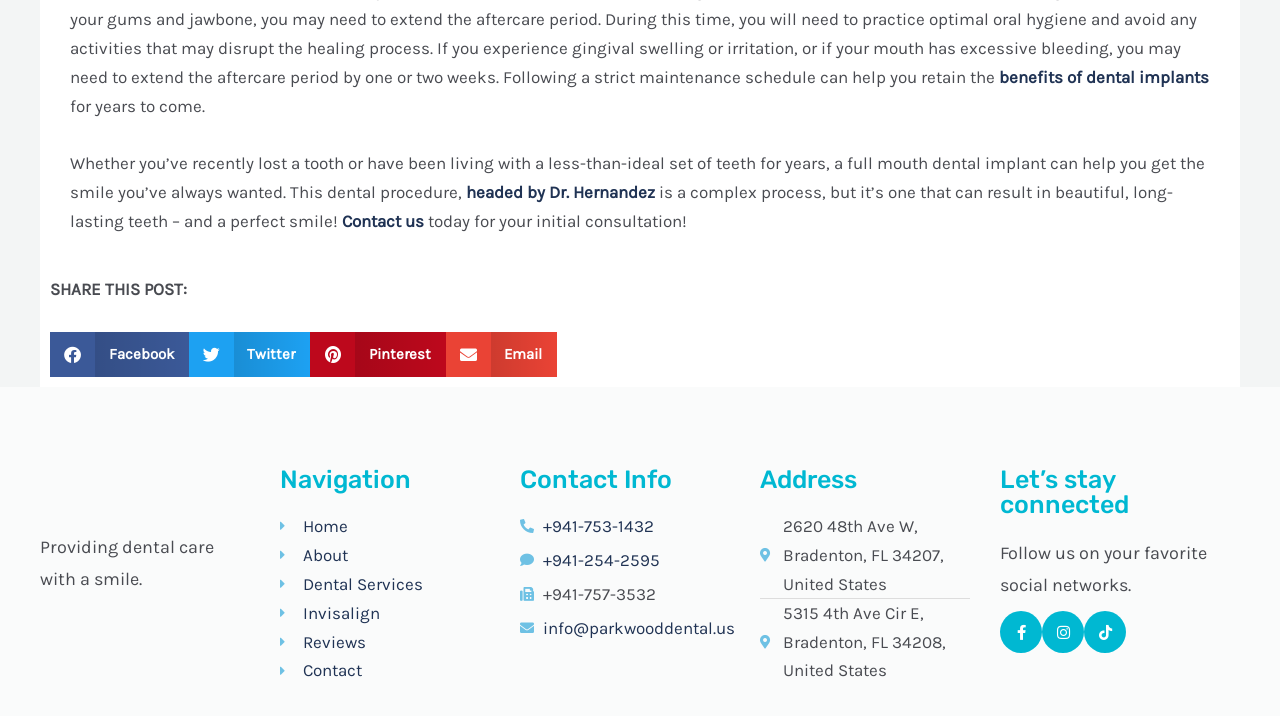Specify the bounding box coordinates of the element's region that should be clicked to achieve the following instruction: "Enter your name". The bounding box coordinates consist of four float numbers between 0 and 1, in the format [left, top, right, bottom].

None